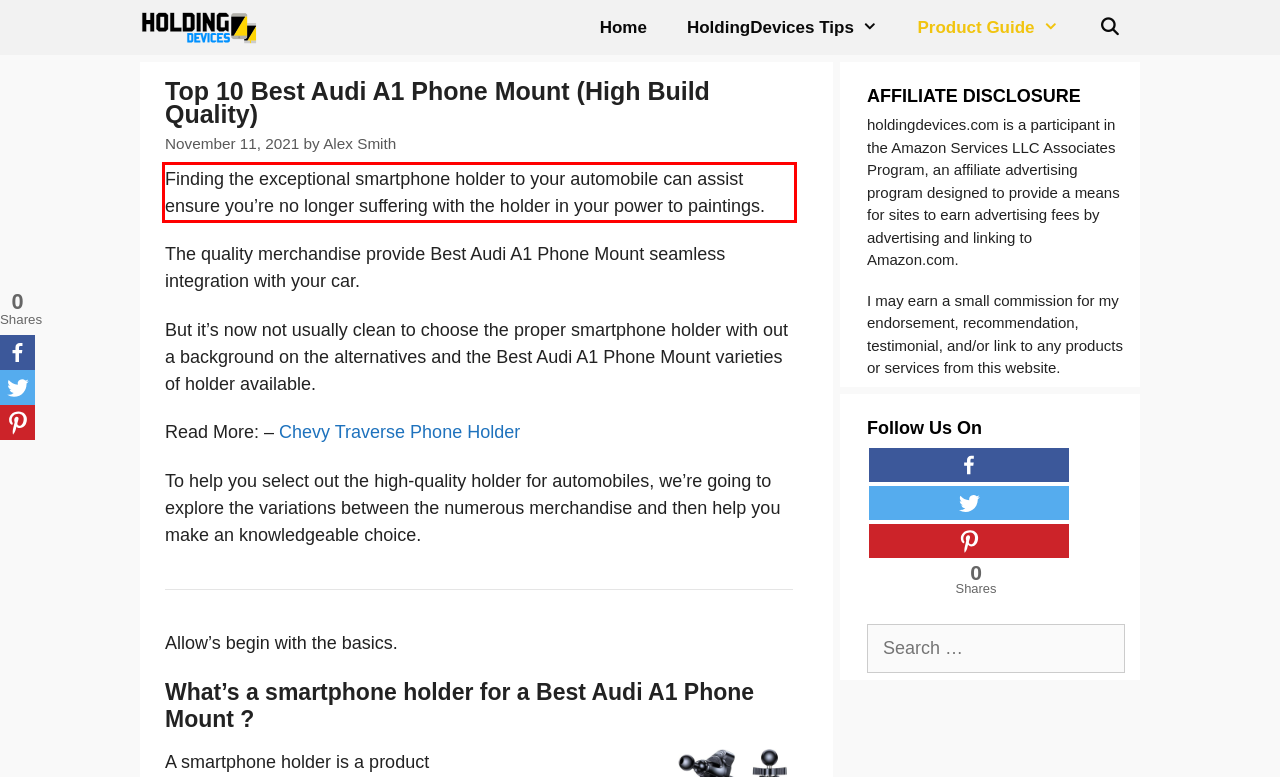You are presented with a screenshot containing a red rectangle. Extract the text found inside this red bounding box.

Finding the exceptional smartphone holder to your automobile can assist ensure you’re no longer suffering with the holder in your power to paintings.